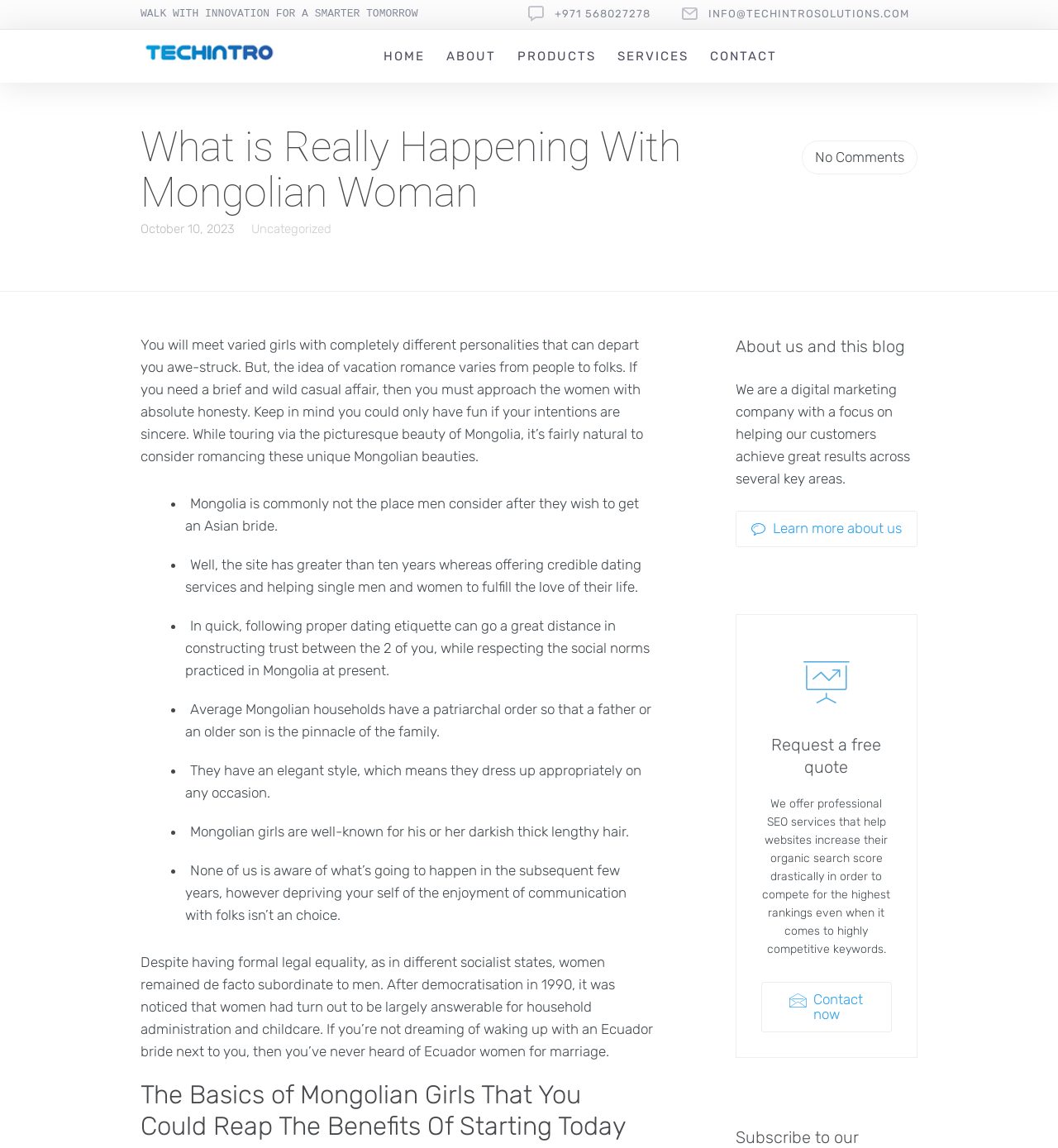Please determine the bounding box coordinates of the element to click in order to execute the following instruction: "Click the 'HOME' link". The coordinates should be four float numbers between 0 and 1, specified as [left, top, right, bottom].

[0.363, 0.042, 0.402, 0.055]